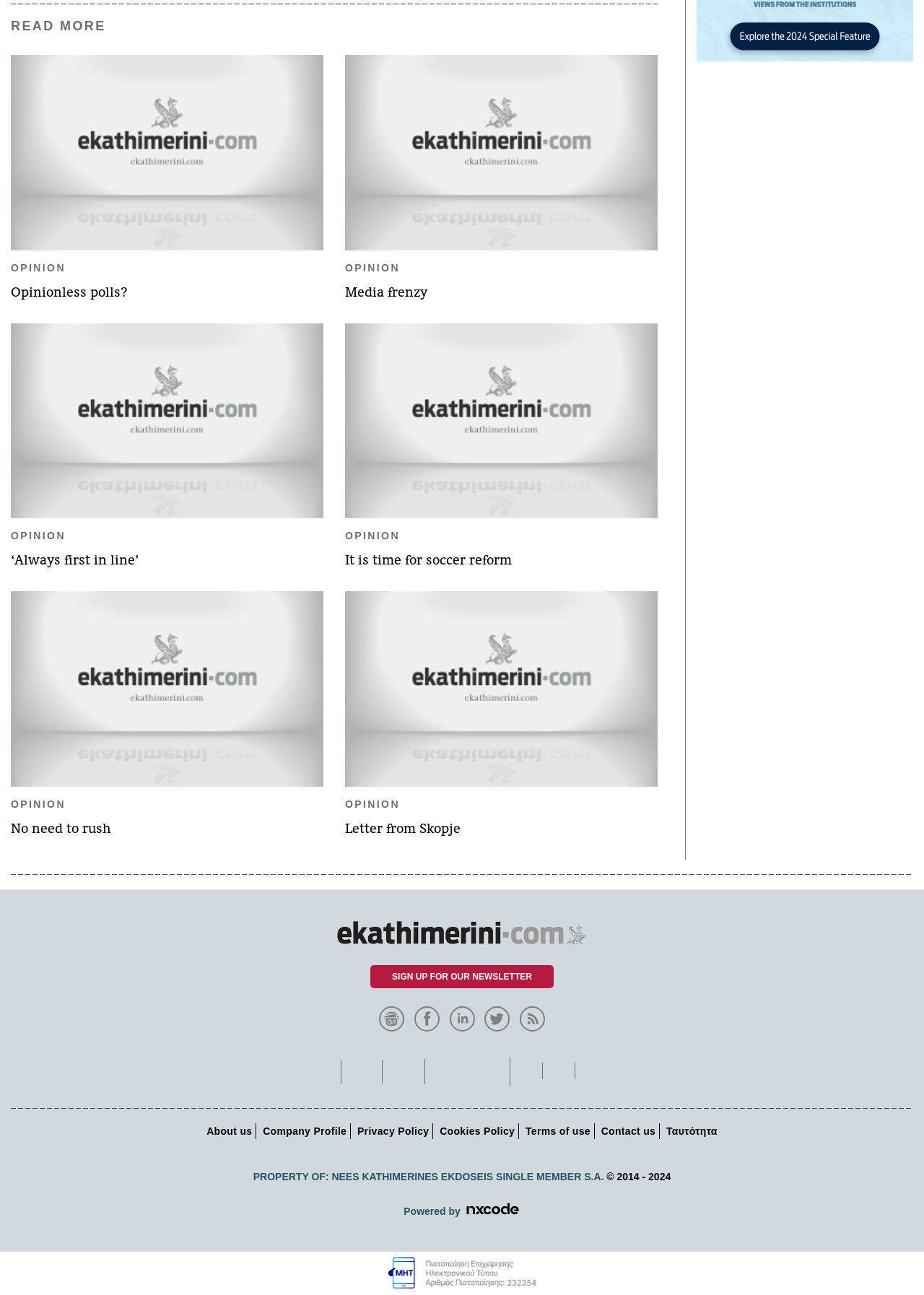Kindly provide the bounding box coordinates of the section you need to click on to fulfill the given instruction: "Click on 'Opinionless polls?'".

[0.012, 0.219, 0.138, 0.232]